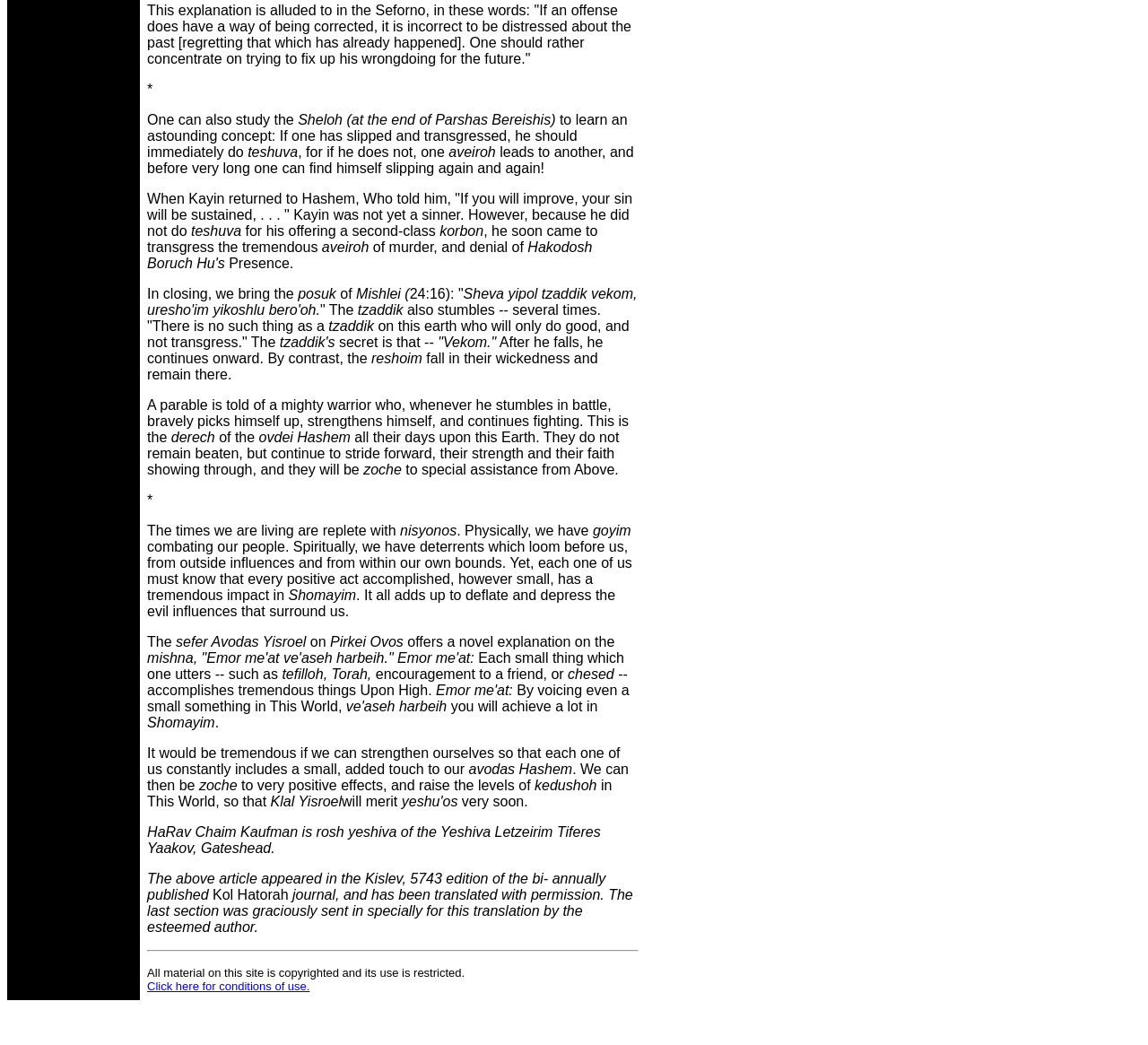Using the elements shown in the image, answer the question comprehensively: What is the topic of the article?

The topic of the article is teshuva, which is a Hebrew term that means repentance or return to God. This is evident from the various paragraphs that discuss the concept of teshuva and its importance in Judaism.